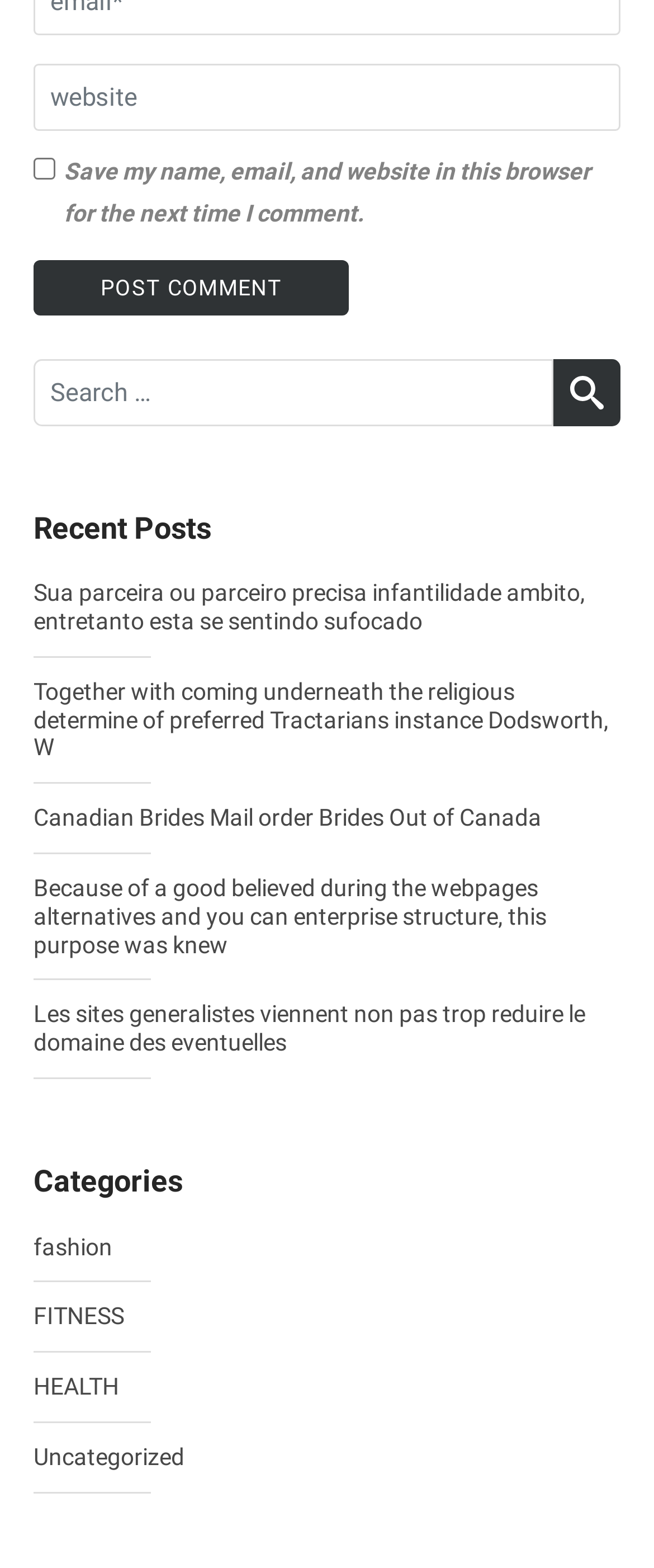Provide a brief response to the question below using one word or phrase:
What is the purpose of the checkbox?

Save user data